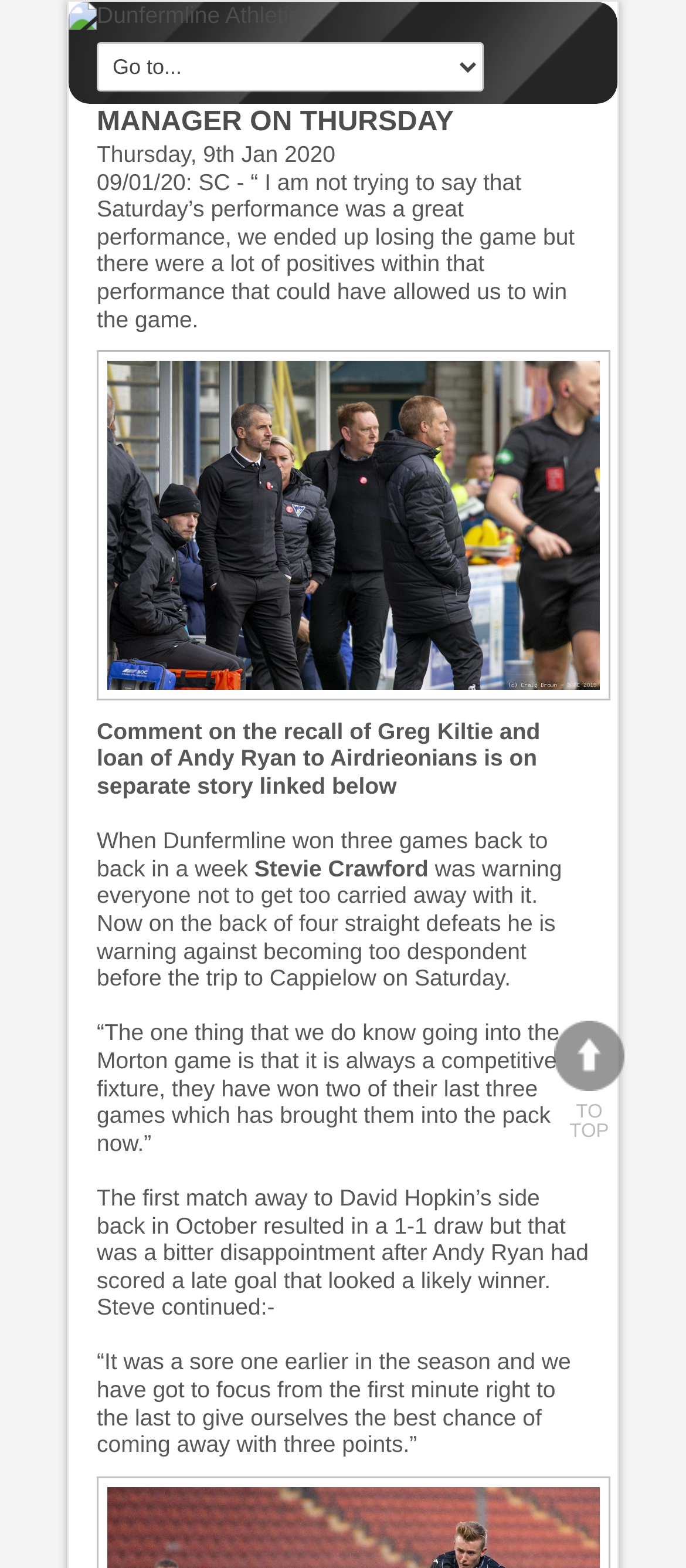Who is the manager of Dunfermline Athletic?
Refer to the image and give a detailed answer to the query.

I found the answer by reading the text content of the webpage, specifically the sentence 'Stevie Crawford was warning everyone not to get too carried away with it.' which indicates that Stevie Crawford is the manager of Dunfermline Athletic.